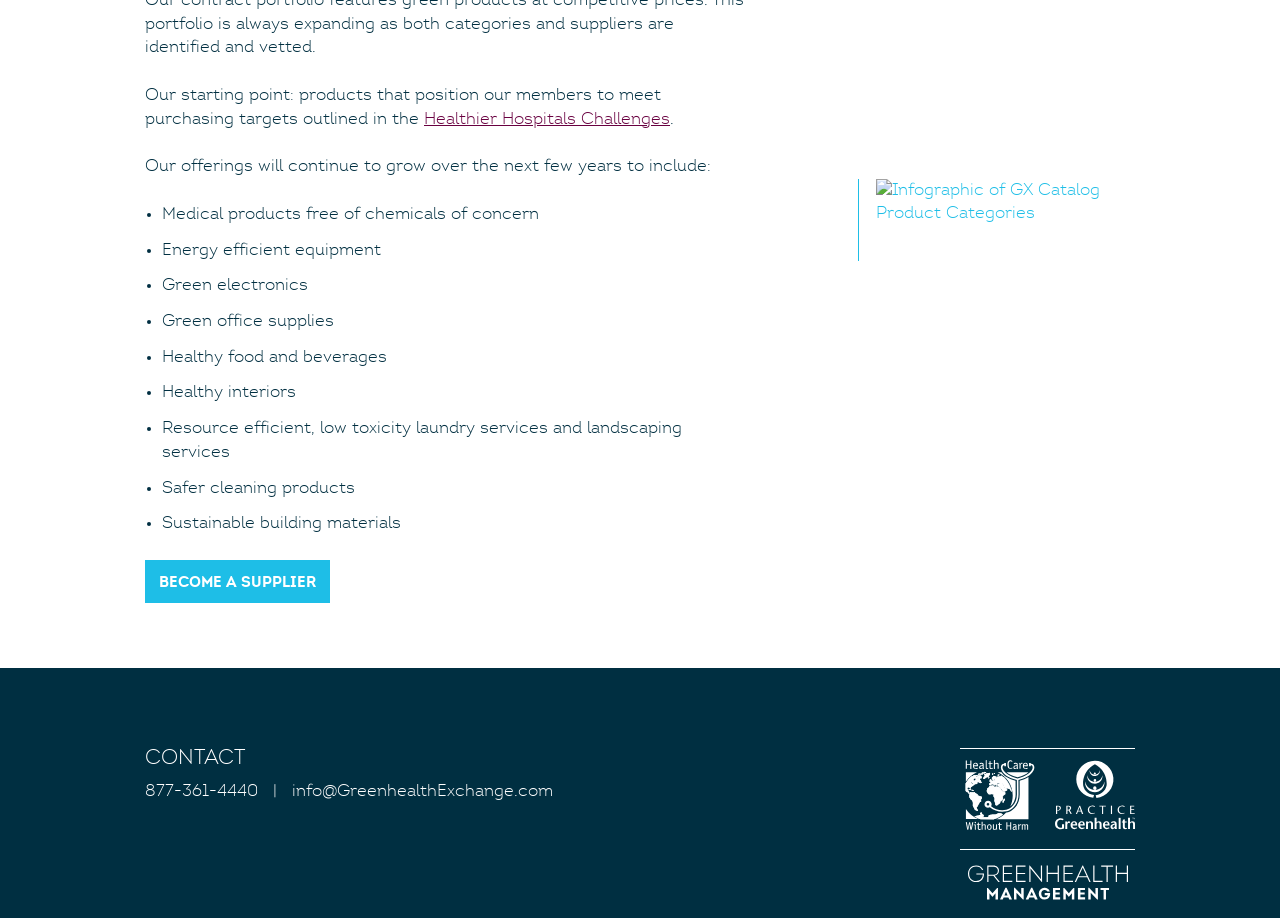From the webpage screenshot, predict the bounding box coordinates (top-left x, top-left y, bottom-right x, bottom-right y) for the UI element described here: Healthier Hospitals Challenges

[0.331, 0.121, 0.523, 0.139]